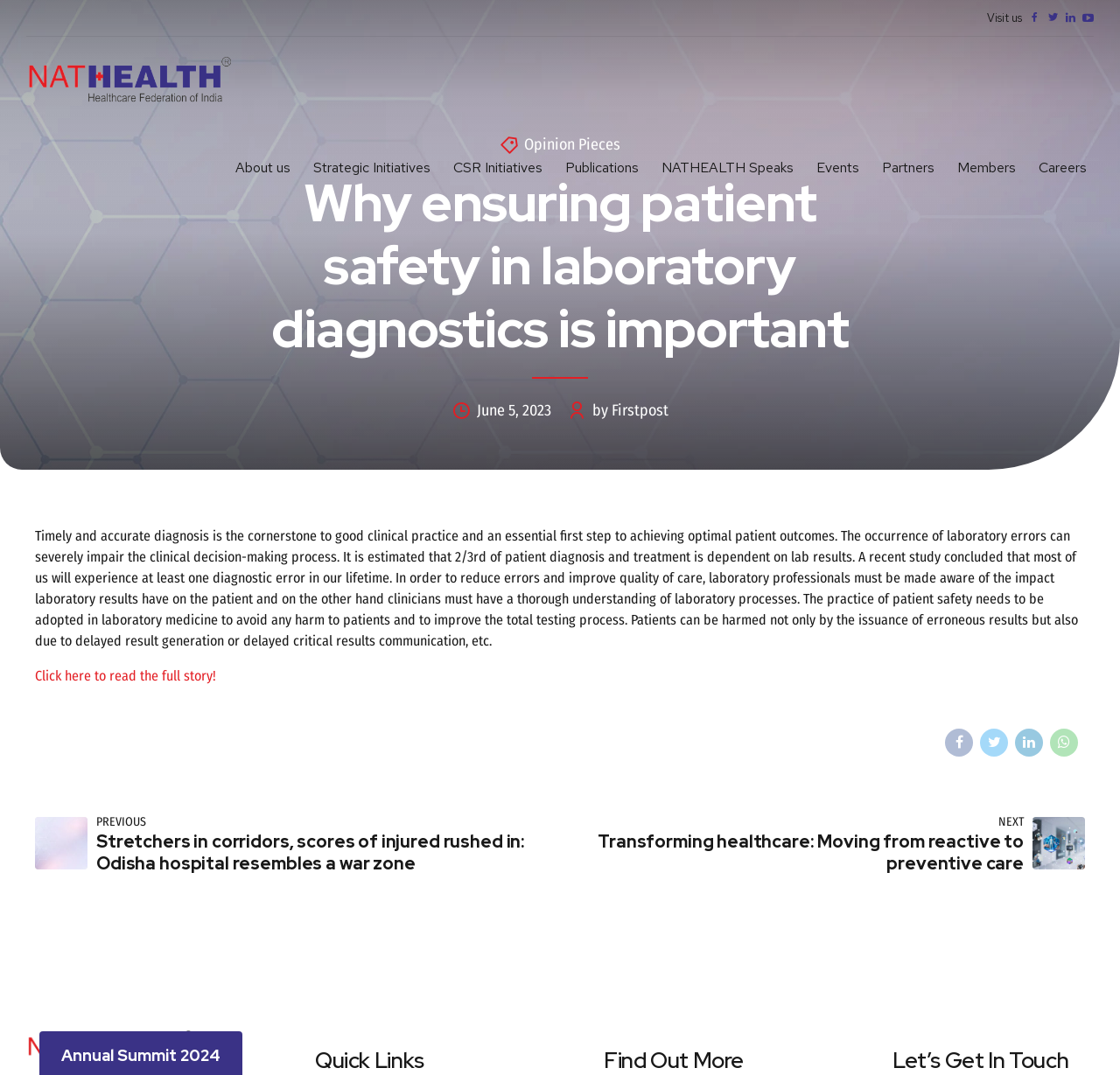Give a detailed account of the webpage's layout and content.

The webpage is about Nathealth, an organization focused on patient safety in laboratory diagnostics. At the top, there is a navigation bar with several links, including "About us", "Strategic Initiatives", "CSR Initiatives", and more. Below the navigation bar, there is a header section with a logo and a title "Why ensuring patient safety in laboratory diagnostics is important".

The main content of the webpage is an article discussing the importance of patient safety in laboratory diagnostics. The article is divided into two sections: a brief introduction and a longer text section. The introduction is a heading that reads "Why ensuring patient safety in laboratory diagnostics is important" and is accompanied by a date "June 5, 2023" and a link "by Firstpost". The text section is a lengthy paragraph that discusses the importance of timely and accurate diagnosis, the occurrence of laboratory errors, and the need for laboratory professionals and clinicians to work together to improve patient outcomes.

To the right of the article, there are several social media links, including Facebook, Twitter, LinkedIn, and Instagram. Below the article, there are two links to navigate to previous and next articles, with titles and icons. At the bottom of the page, there are three sections: "Quick Links", "Find Out More", and "Let’s Get In Touch", each with a heading and some links. The page also has a footer section with a logo and some links.